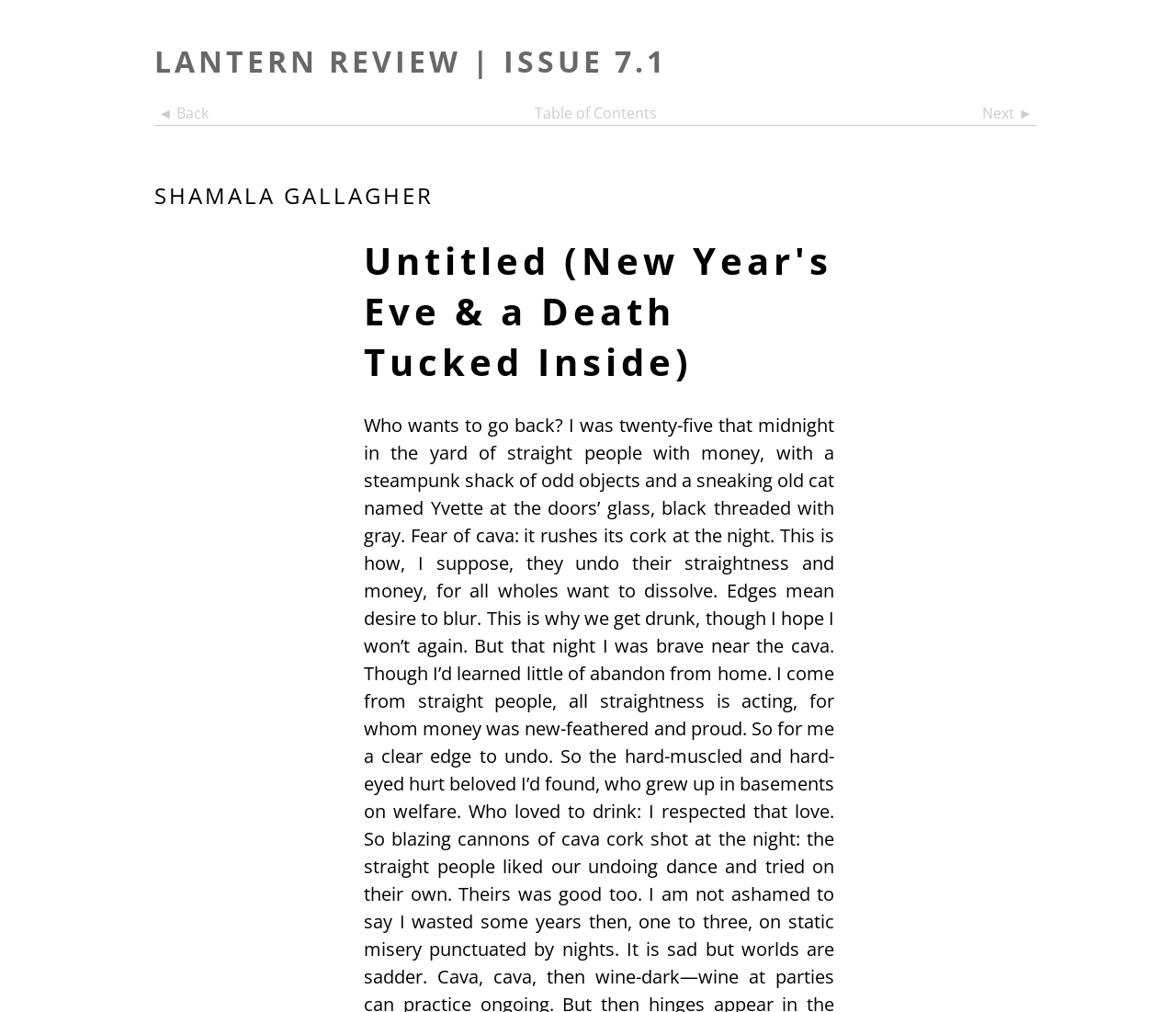What is the title of the poem by Shamala Gallagher?
Ensure your answer is thorough and detailed.

The title of the poem by Shamala Gallagher can be found in the heading 'Untitled (New Year's Eve & a Death Tucked Inside)' below the heading 'SHAMALA GALLAGHER'.